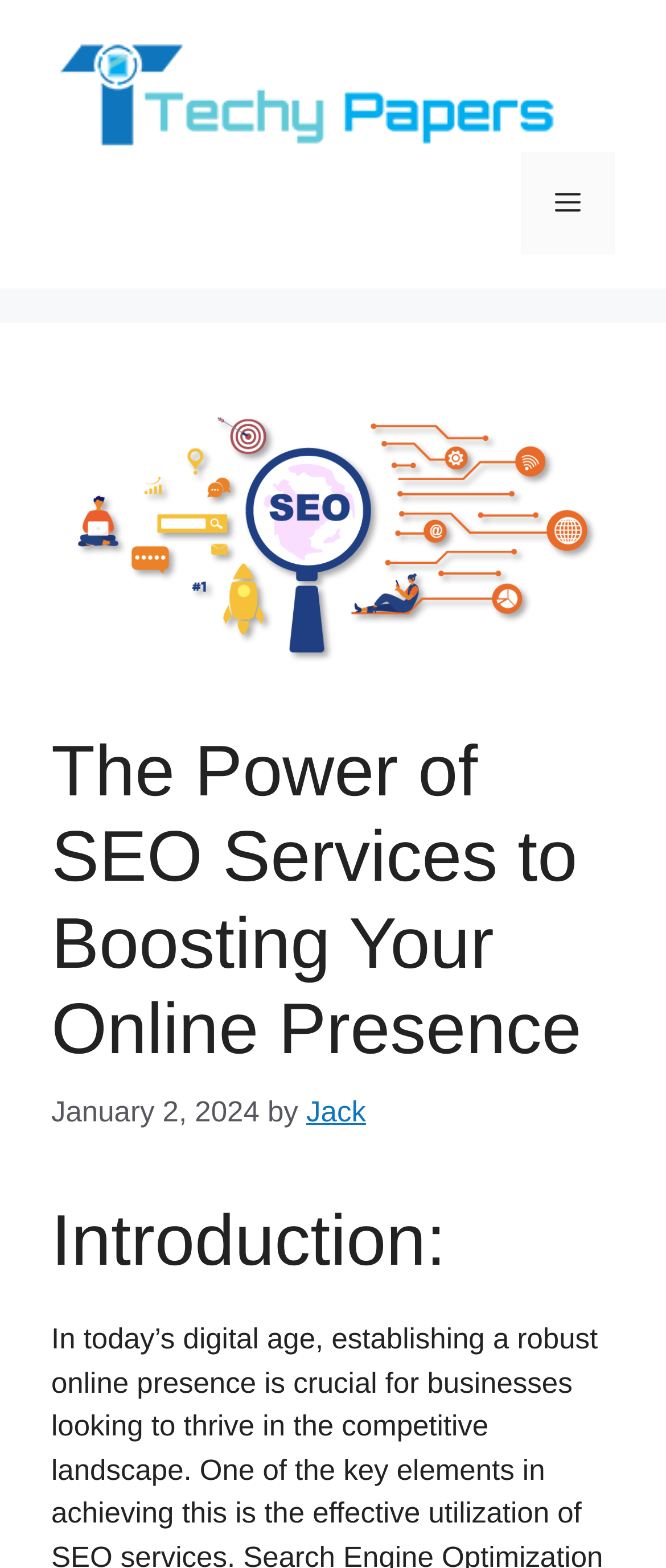Extract the bounding box of the UI element described as: "Menu".

[0.782, 0.097, 0.923, 0.162]